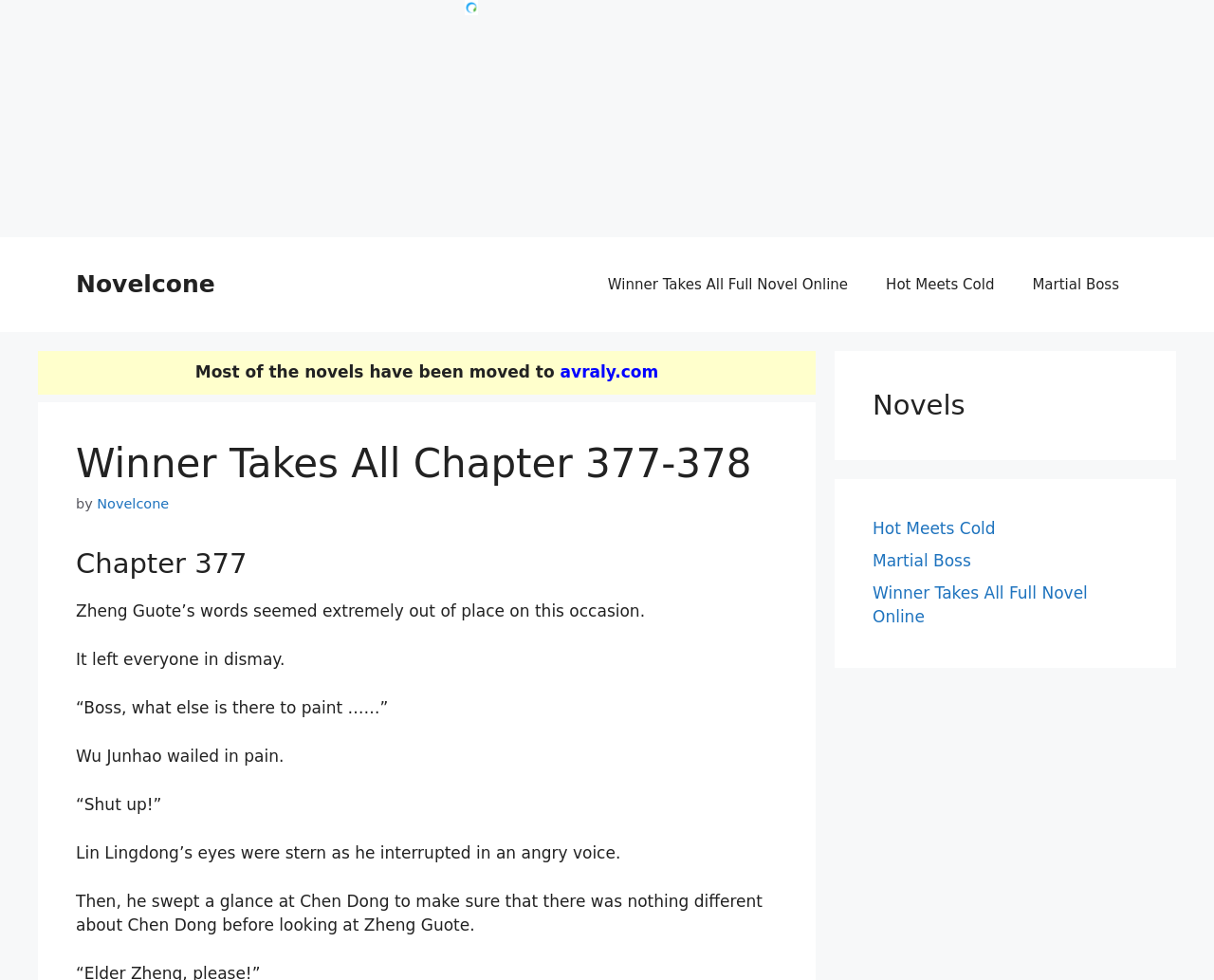Refer to the screenshot and give an in-depth answer to this question: What is the name of the novel?

I determined the answer by looking at the heading 'Winner Takes All Chapter 377-378' which is a prominent element on the webpage, indicating that the webpage is about a novel with this title.